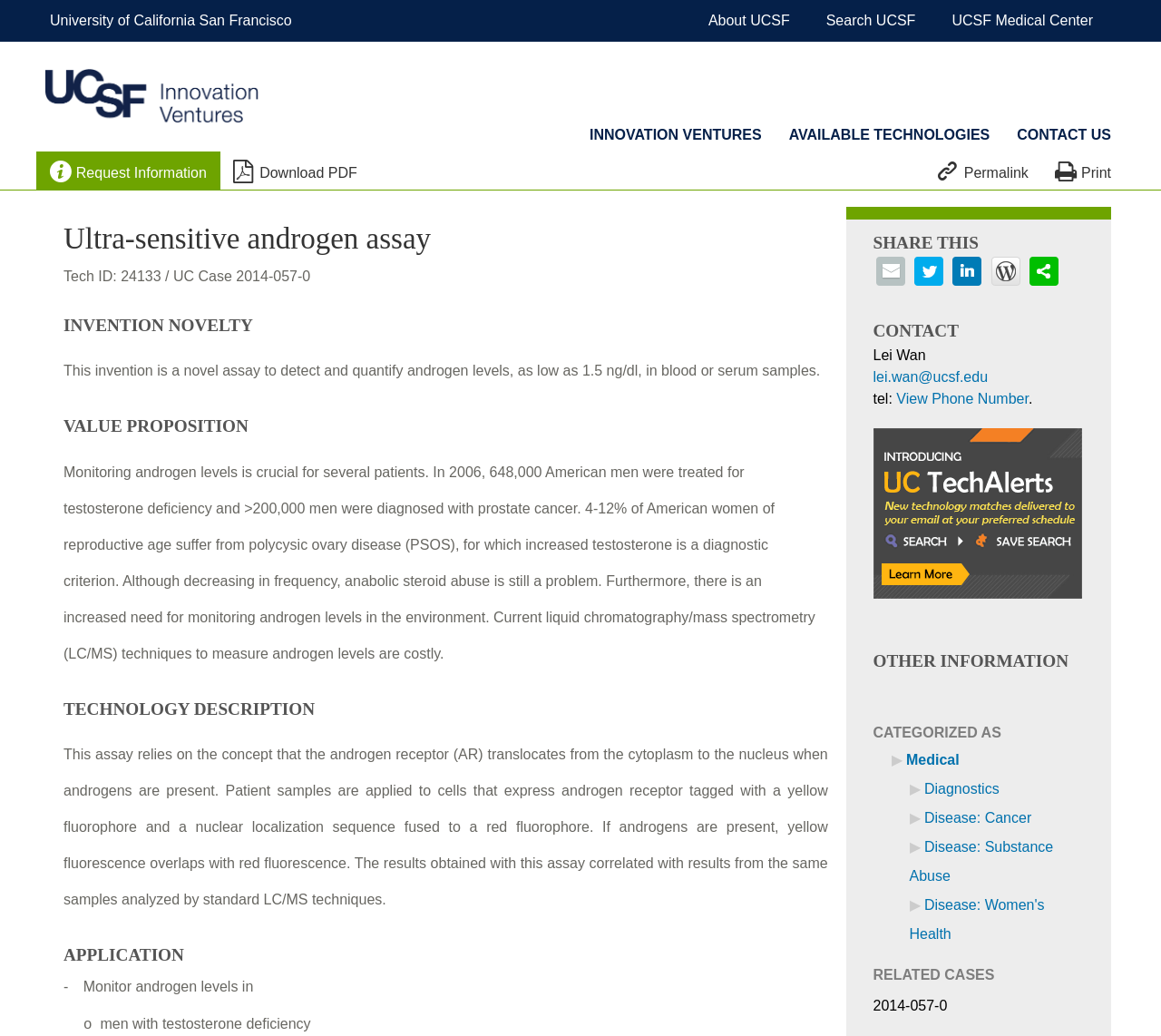Use a single word or phrase to answer the following:
What is the name of the university?

University of California San Francisco